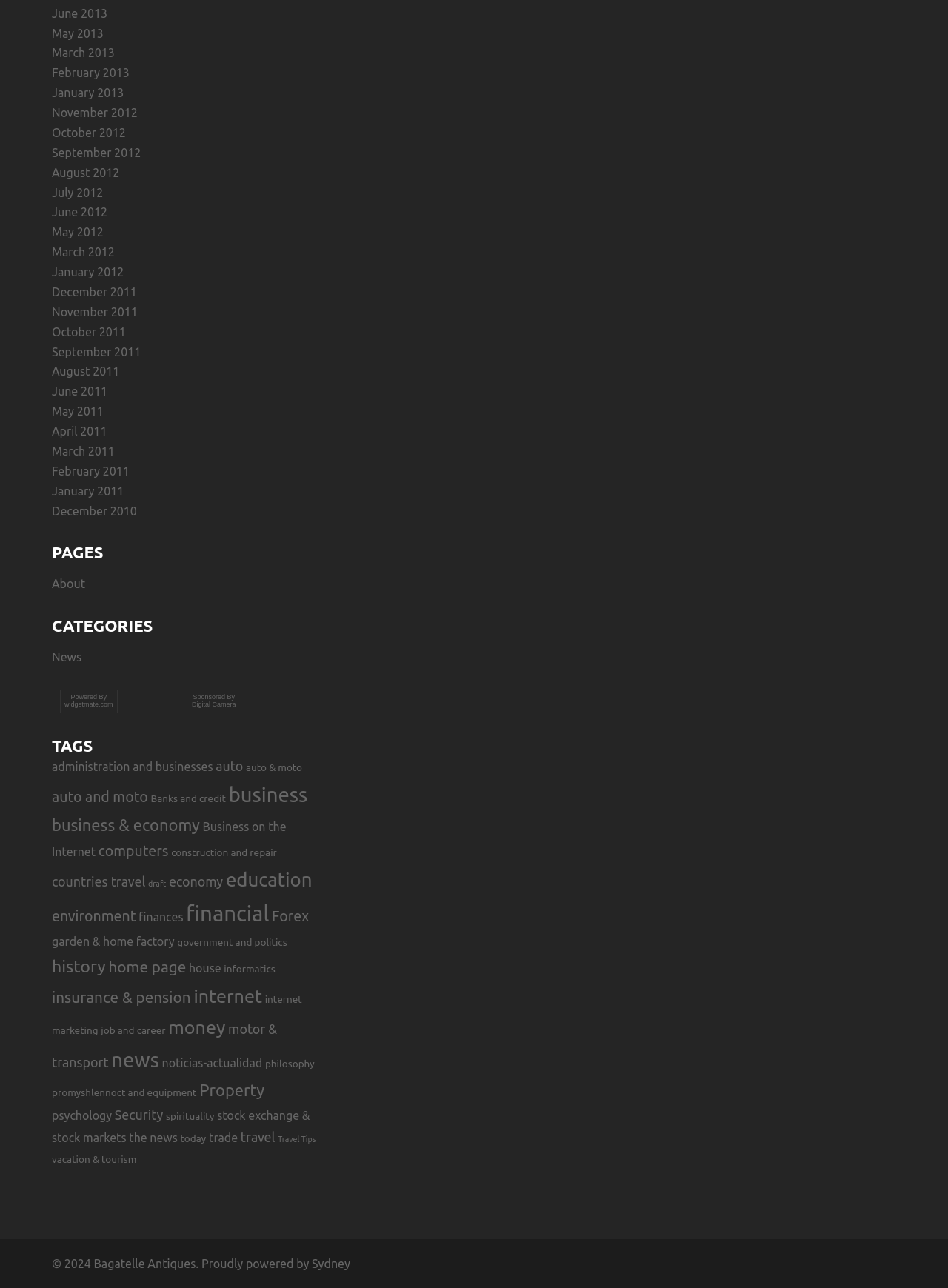Please identify the bounding box coordinates of the element's region that needs to be clicked to fulfill the following instruction: "Click on 'June 2013'". The bounding box coordinates should consist of four float numbers between 0 and 1, i.e., [left, top, right, bottom].

[0.055, 0.005, 0.113, 0.015]